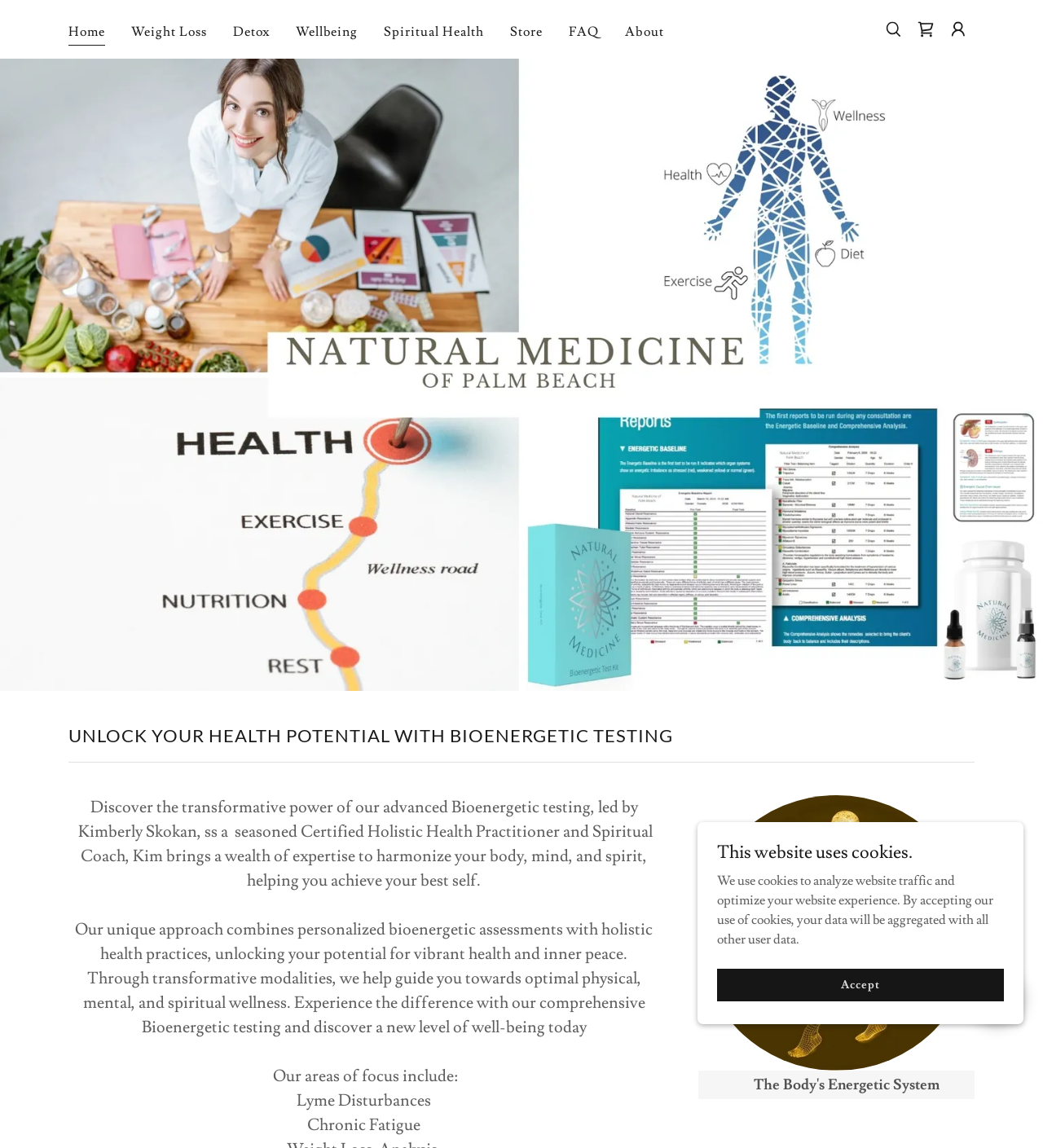Please find the bounding box coordinates of the element that needs to be clicked to perform the following instruction: "Click on the Home link". The bounding box coordinates should be four float numbers between 0 and 1, represented as [left, top, right, bottom].

[0.066, 0.019, 0.101, 0.039]